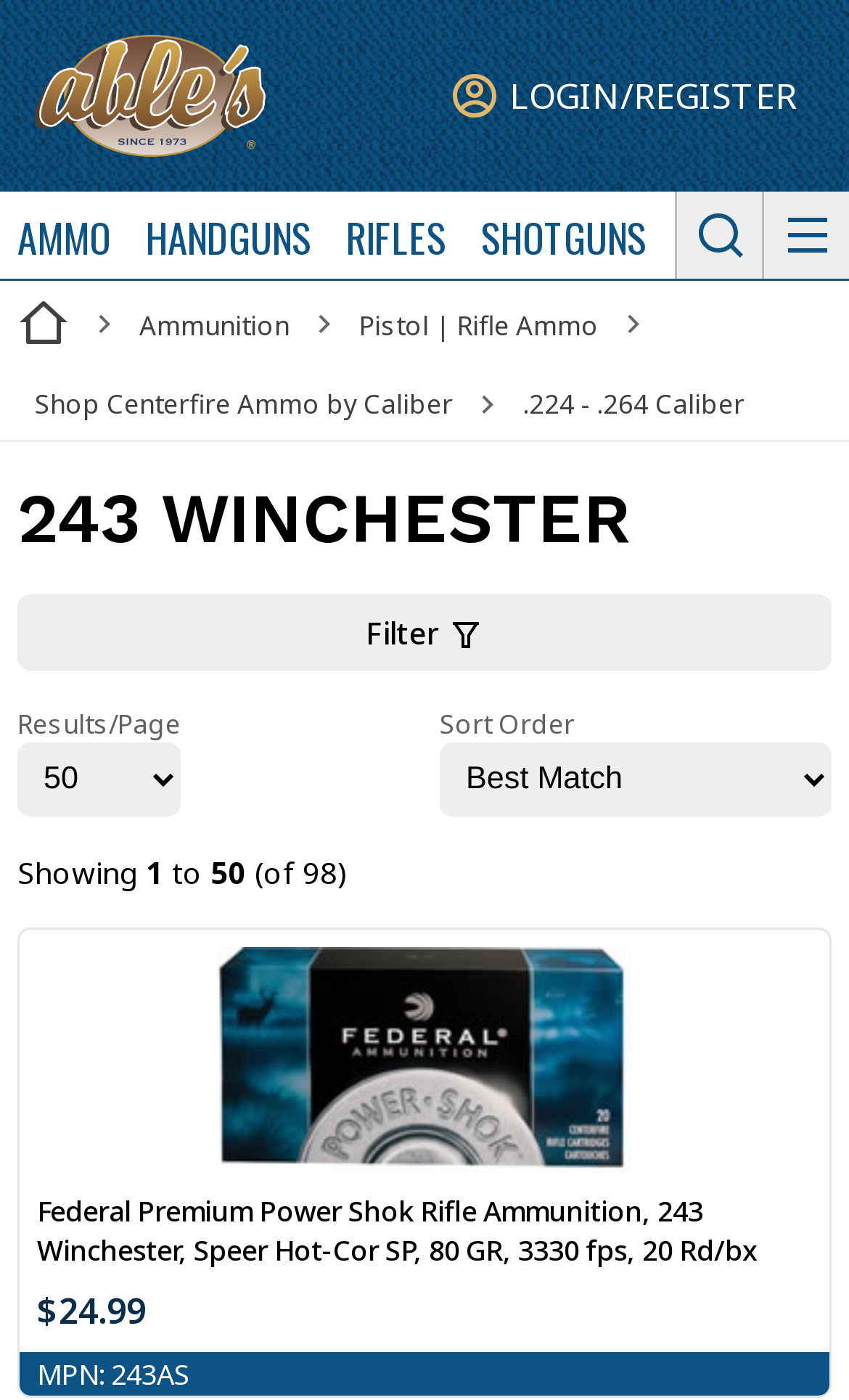How many results are shown per page?
Using the visual information, respond with a single word or phrase.

50